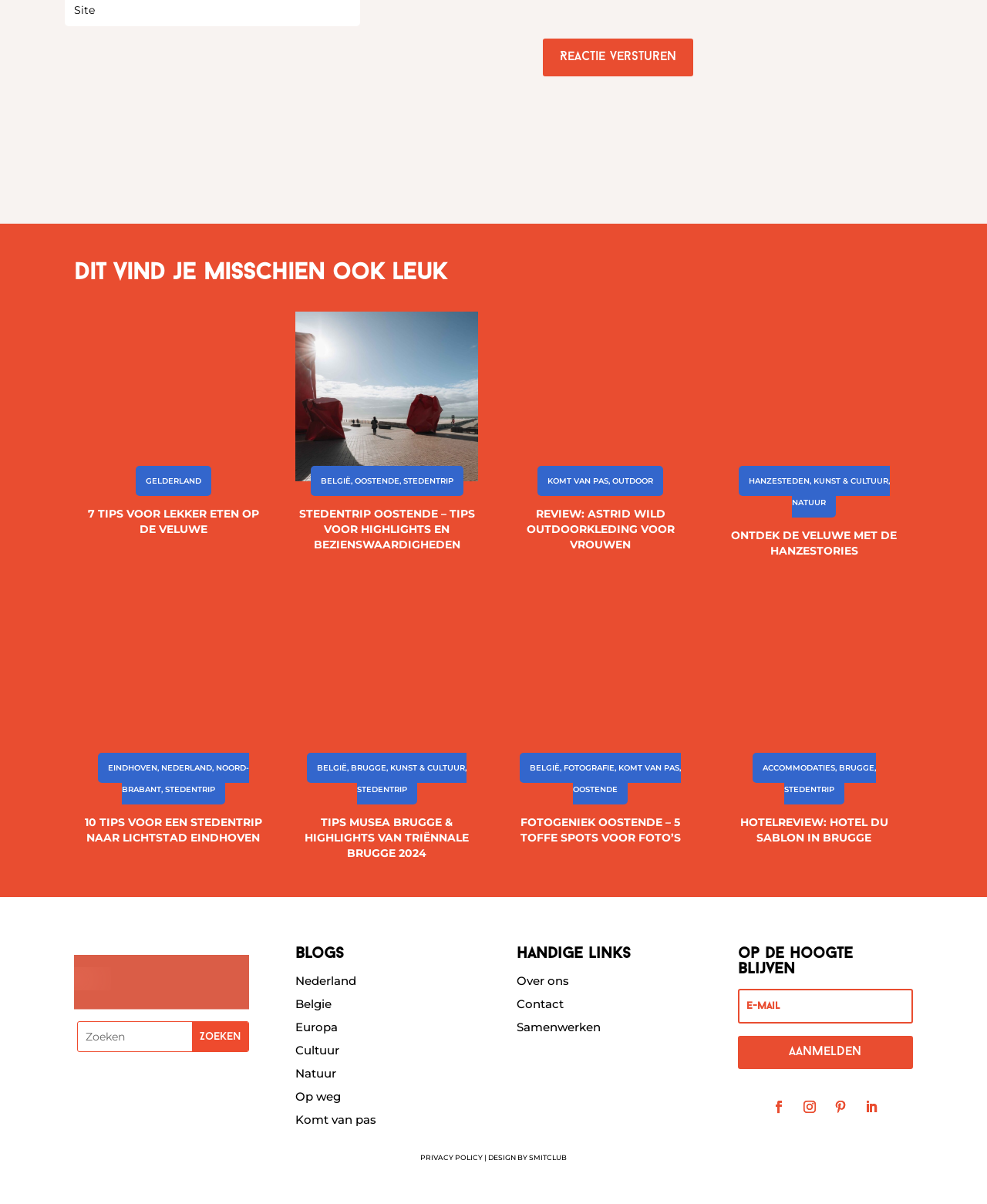Determine the bounding box coordinates of the area to click in order to meet this instruction: "View the image of 'Stedentrip Oostenden - Highlights en bezienswaardigheden'".

[0.299, 0.259, 0.484, 0.4]